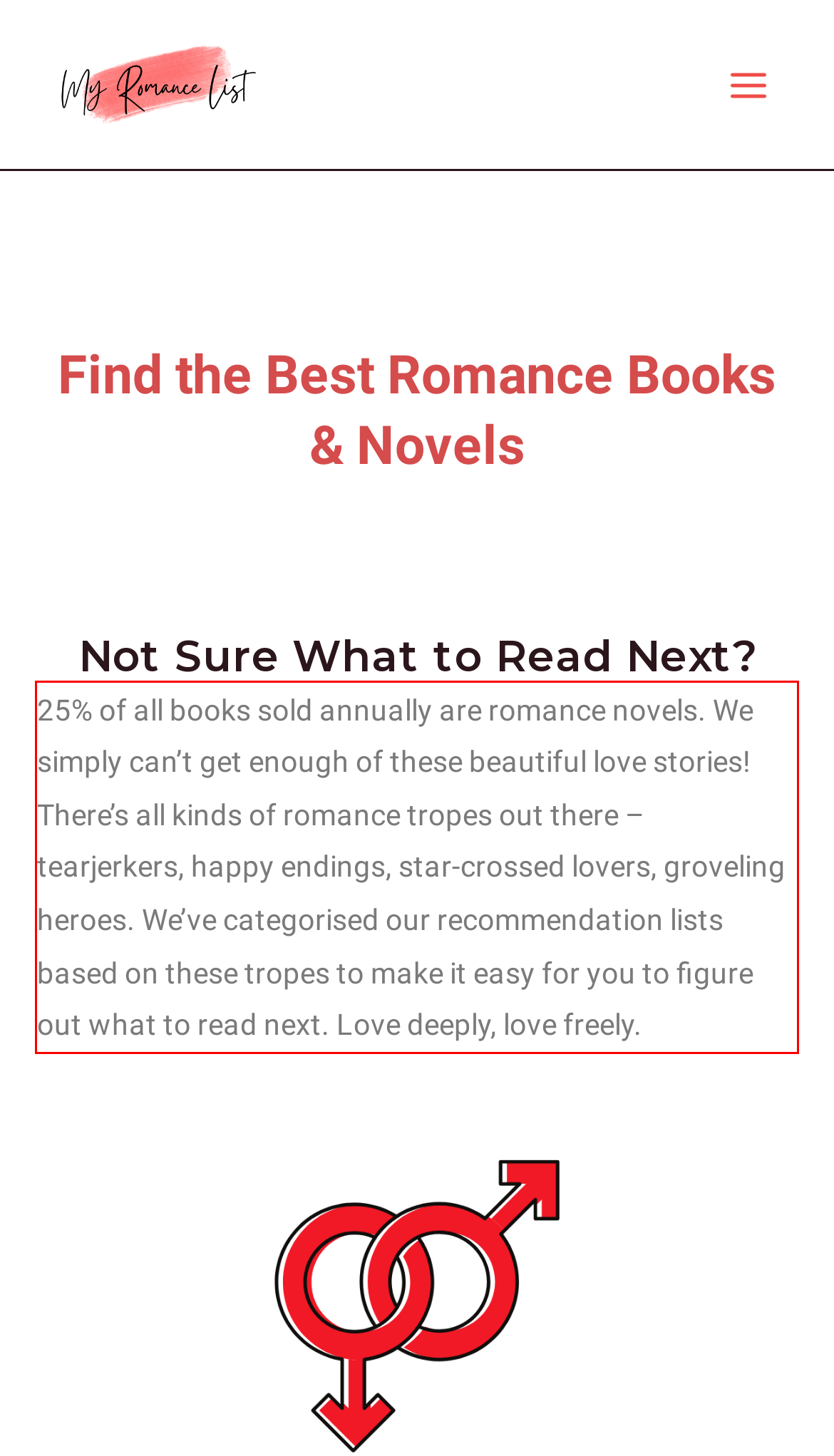Look at the webpage screenshot and recognize the text inside the red bounding box.

25% of all books sold annually are romance novels. We simply can’t get enough of these beautiful love stories! There’s all kinds of romance tropes out there – tearjerkers, happy endings, star-crossed lovers, groveling heroes. We’ve categorised our recommendation lists based on these tropes to make it easy for you to figure out what to read next. Love deeply, love freely.